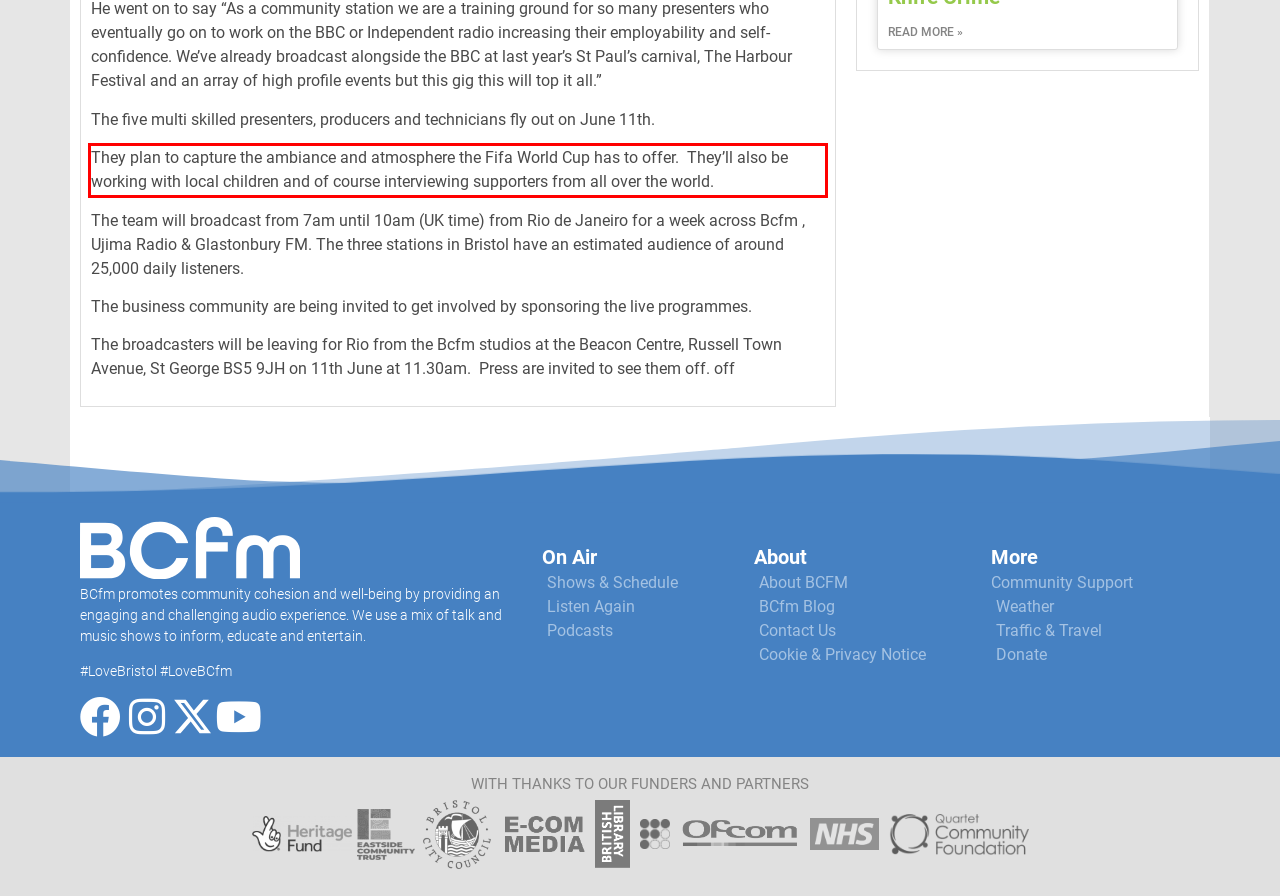Perform OCR on the text inside the red-bordered box in the provided screenshot and output the content.

They plan to capture the ambiance and atmosphere the Fifa World Cup has to offer. They’ll also be working with local children and of course interviewing supporters from all over the world.